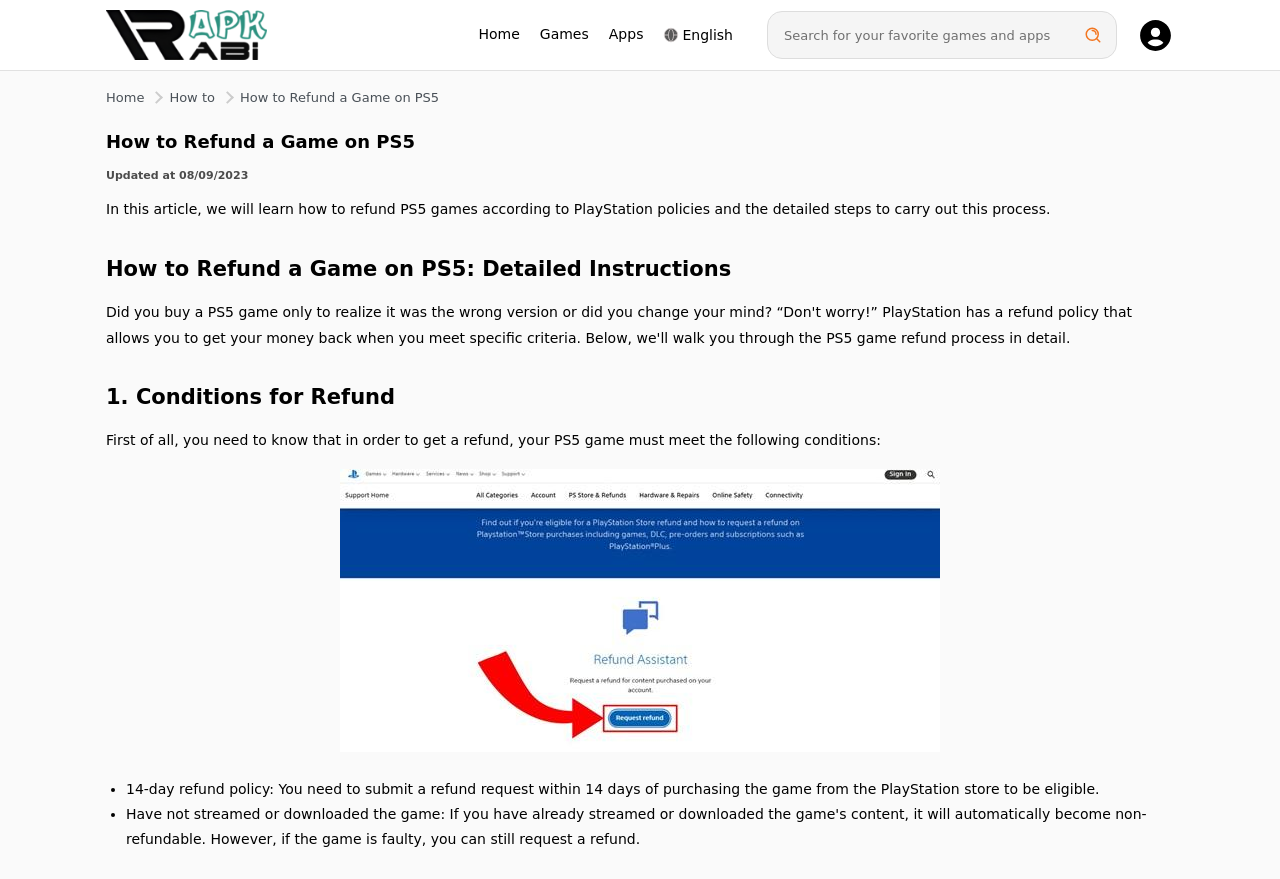Find the bounding box coordinates of the area to click in order to follow the instruction: "Search for your favorite games and apps".

[0.6, 0.014, 0.834, 0.066]